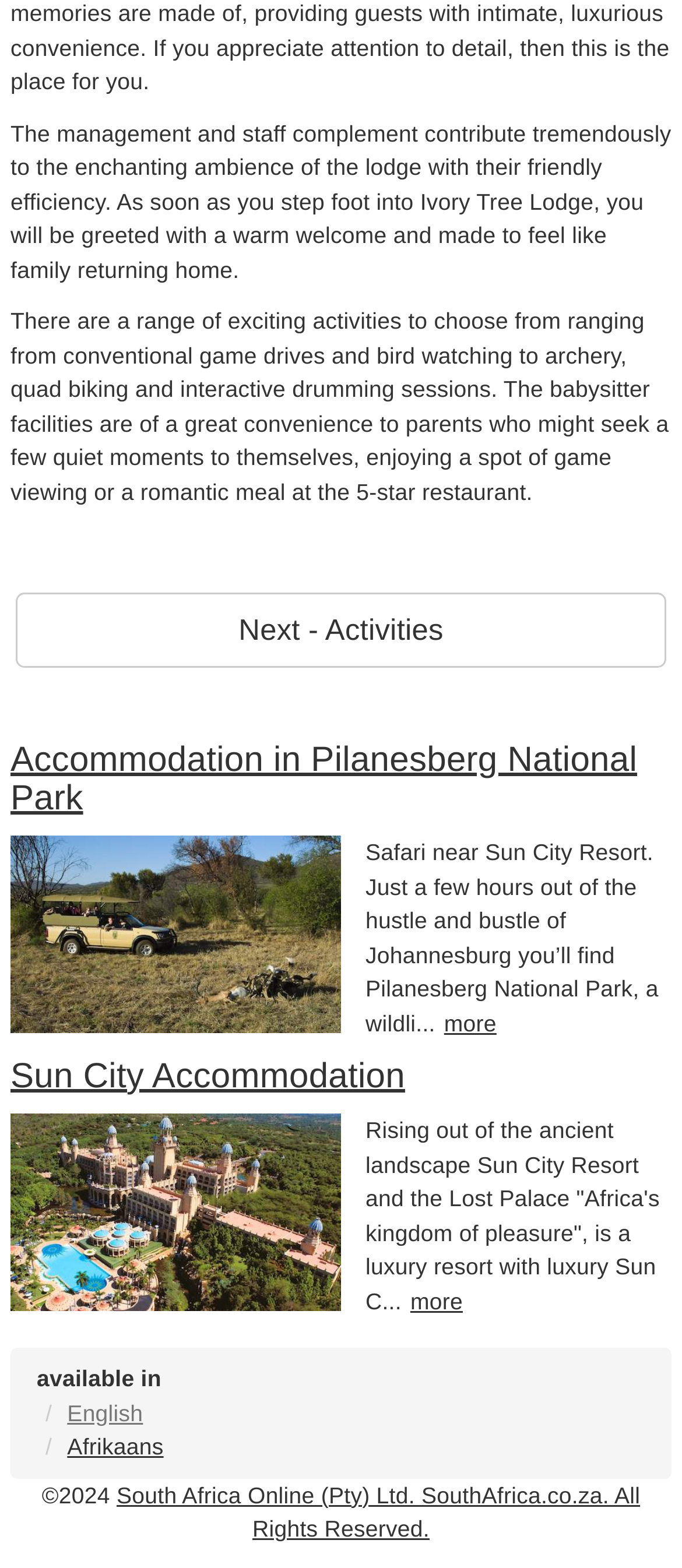Locate the bounding box coordinates of the clickable area to execute the instruction: "RSVP for Mix & Meander event". Provide the coordinates as four float numbers between 0 and 1, represented as [left, top, right, bottom].

None